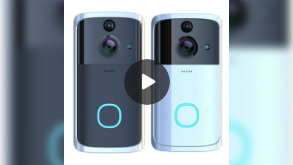How many cameras are shown in the image? Observe the screenshot and provide a one-word or short phrase answer.

Two